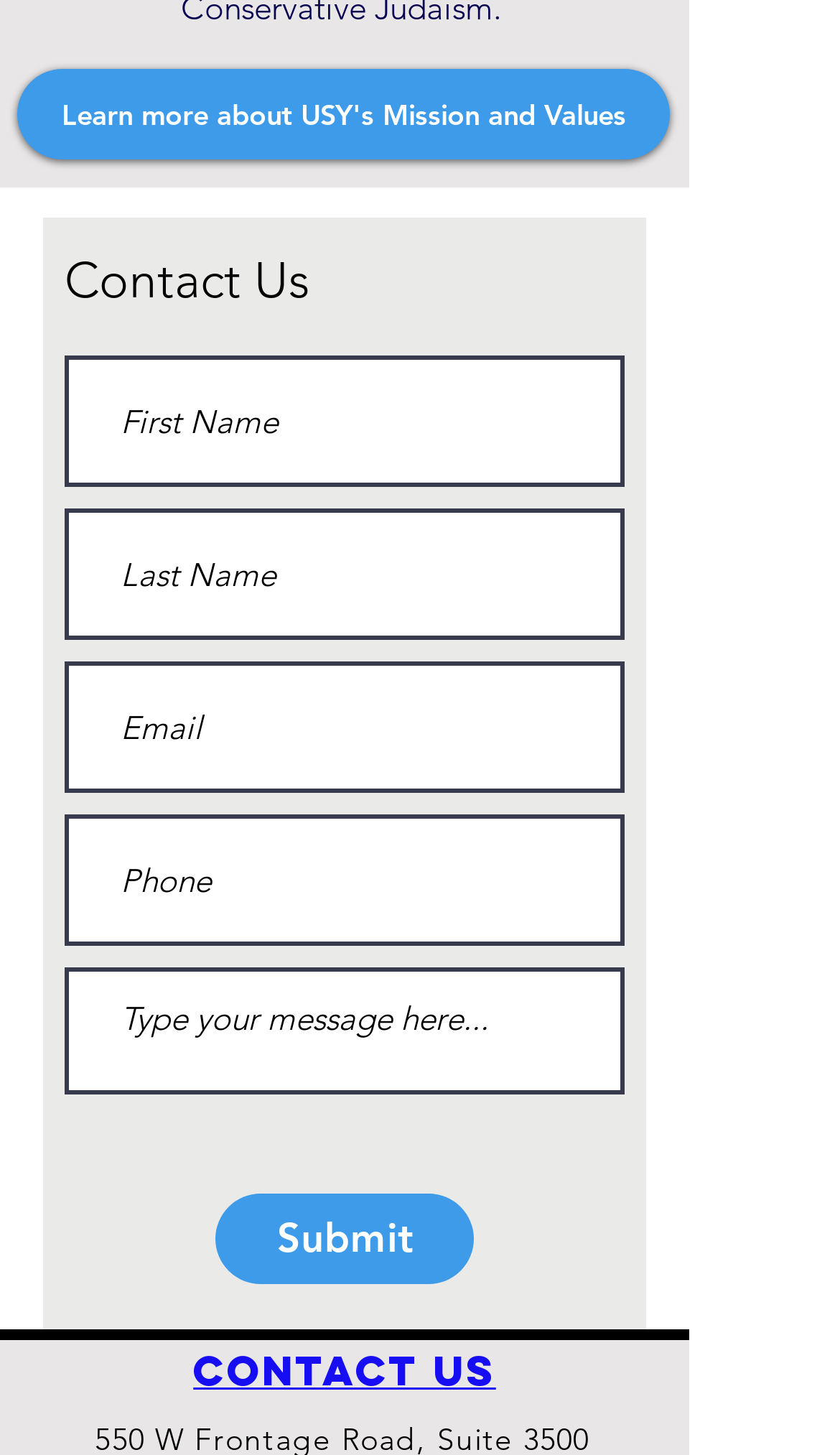What is the purpose of the form?
Using the image as a reference, answer the question with a short word or phrase.

Contact Us